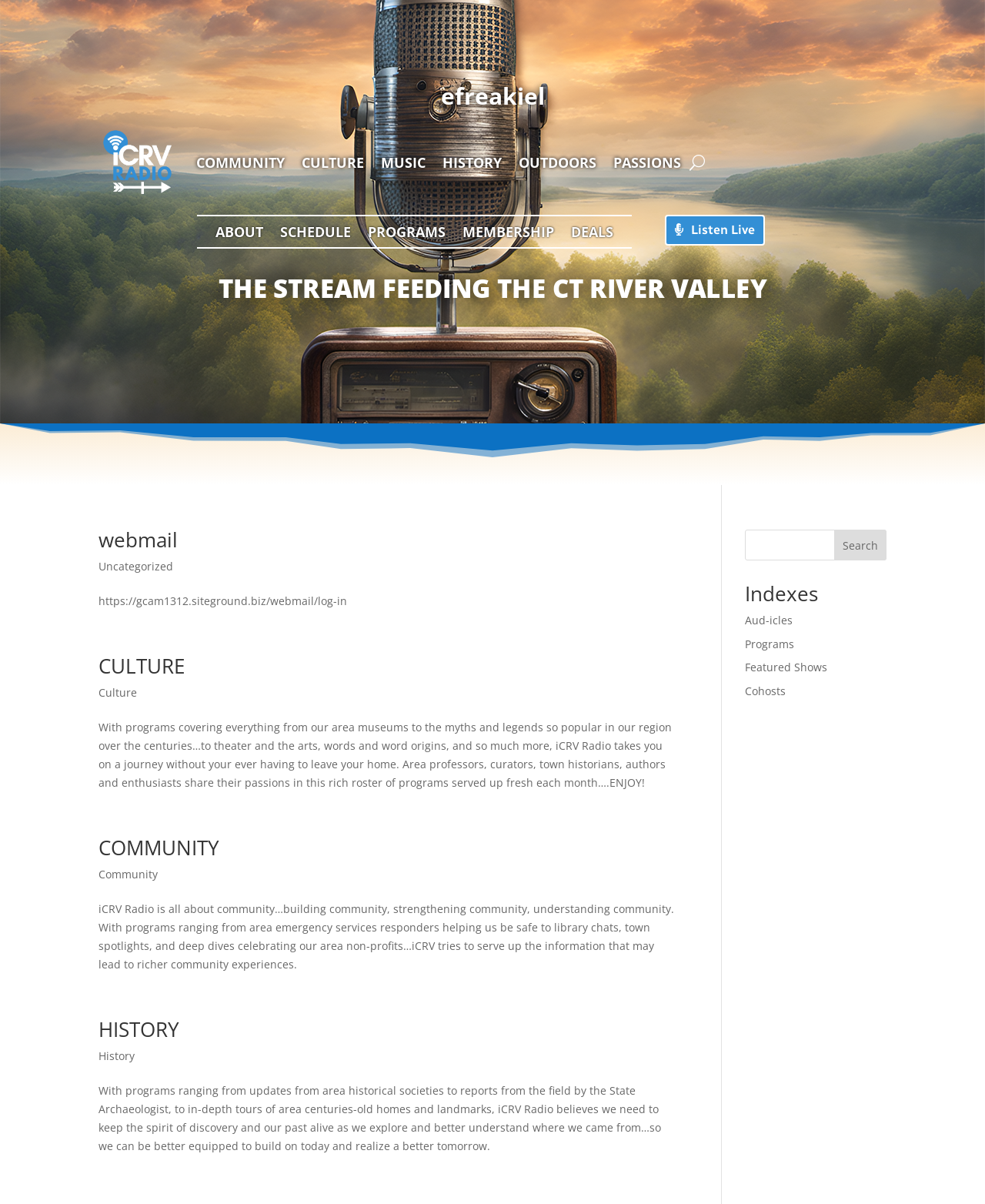Please find the bounding box coordinates of the element that must be clicked to perform the given instruction: "Search for something". The coordinates should be four float numbers from 0 to 1, i.e., [left, top, right, bottom].

[0.756, 0.44, 0.9, 0.465]